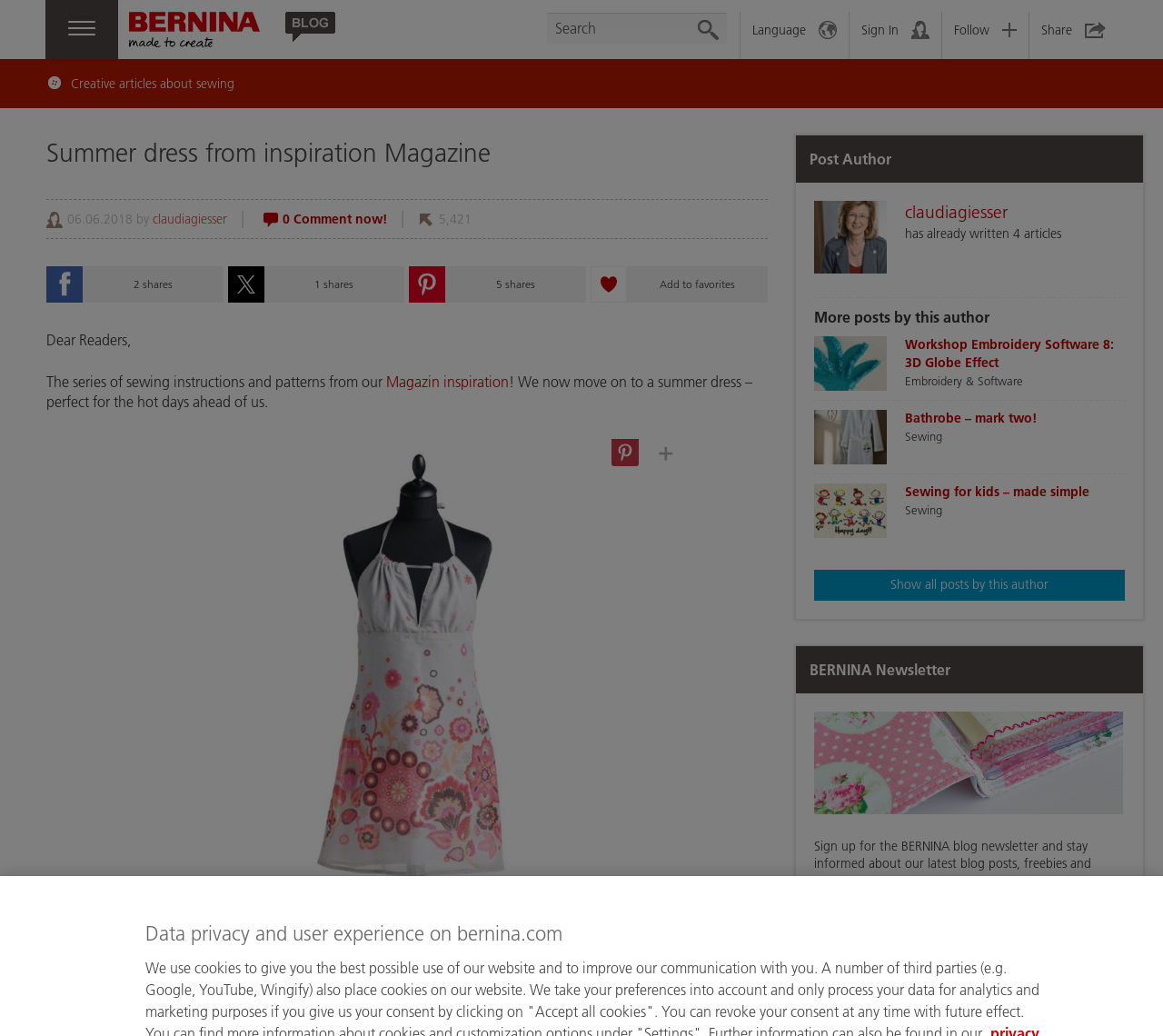Determine the bounding box coordinates for the region that must be clicked to execute the following instruction: "Sign in to the blog".

[0.741, 0.02, 0.799, 0.037]